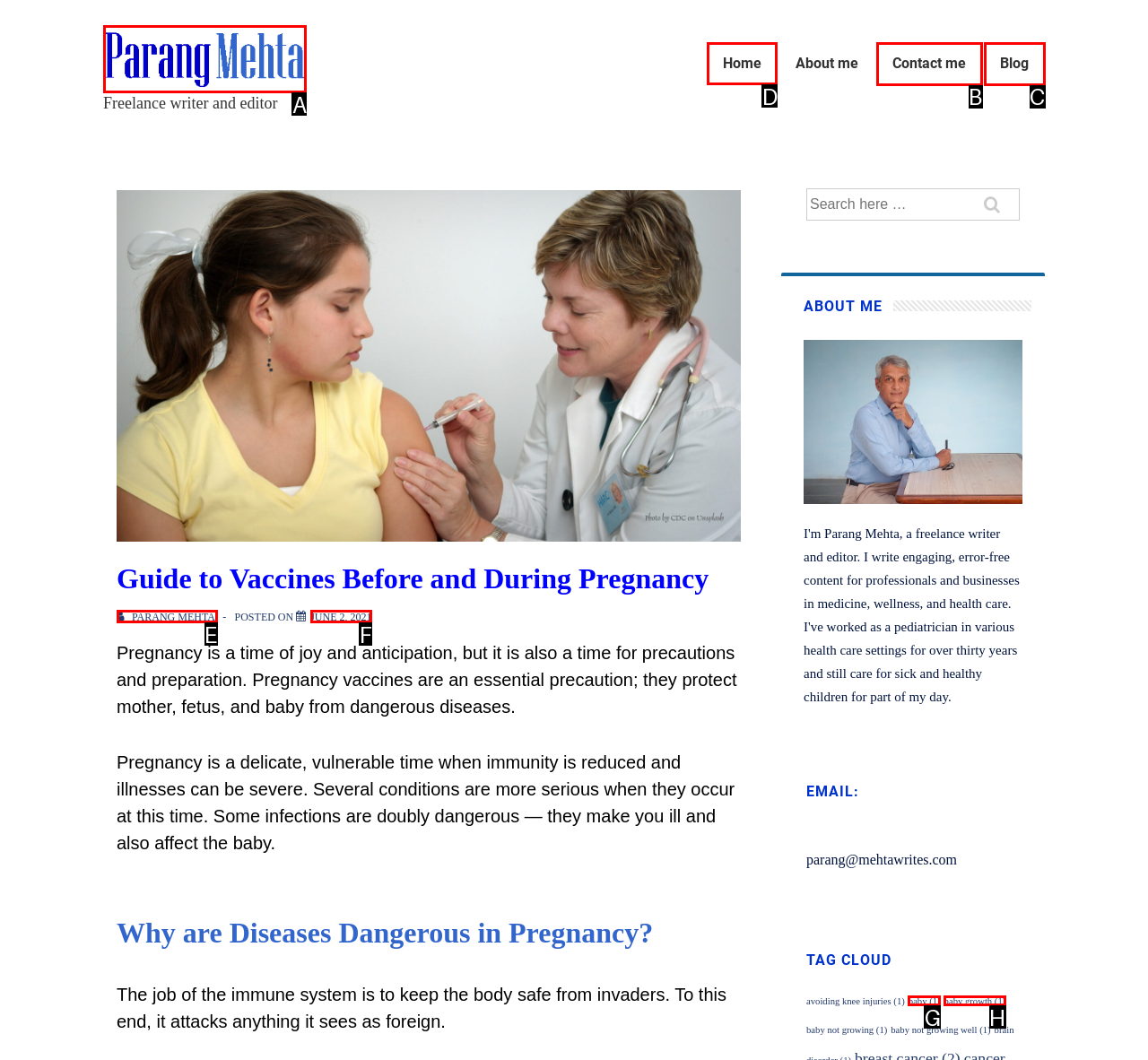Determine which UI element I need to click to achieve the following task: Click on the 'Home' link Provide your answer as the letter of the selected option.

D